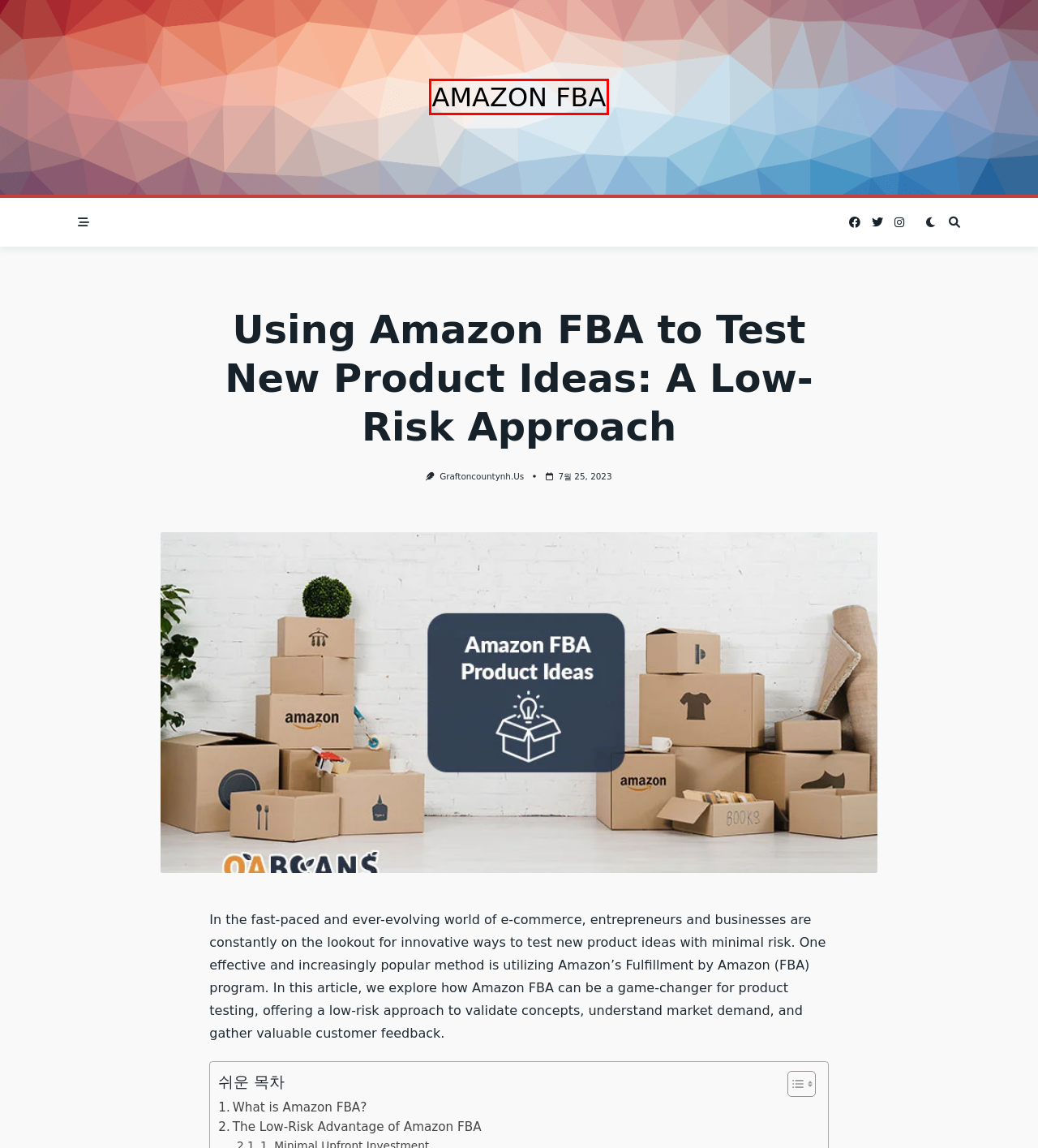You have a screenshot of a webpage with a red bounding box around an element. Identify the webpage description that best fits the new page that appears after clicking the selected element in the red bounding box. Here are the candidates:
A. graftoncountynh.us - amazon fba
B. Balancing Multiple Sales Channels: Amazon FBA and Beyond - amazon fba
C. Optimizing Backend Search Terms: Boosting Discoverability on Amazon - amazon fba
D. Winning the Buy Box: A Holistic Approach to E-Commerce Success - amazon fba
E. WPMoose – Focus on WordPress Development
F. amazon fba -
G. Expanding Beyond Amazon: Mastering Multi-Channel Selling for FBA Triumph - amazon fba
H. Yuki Blogger – WPMoose

F